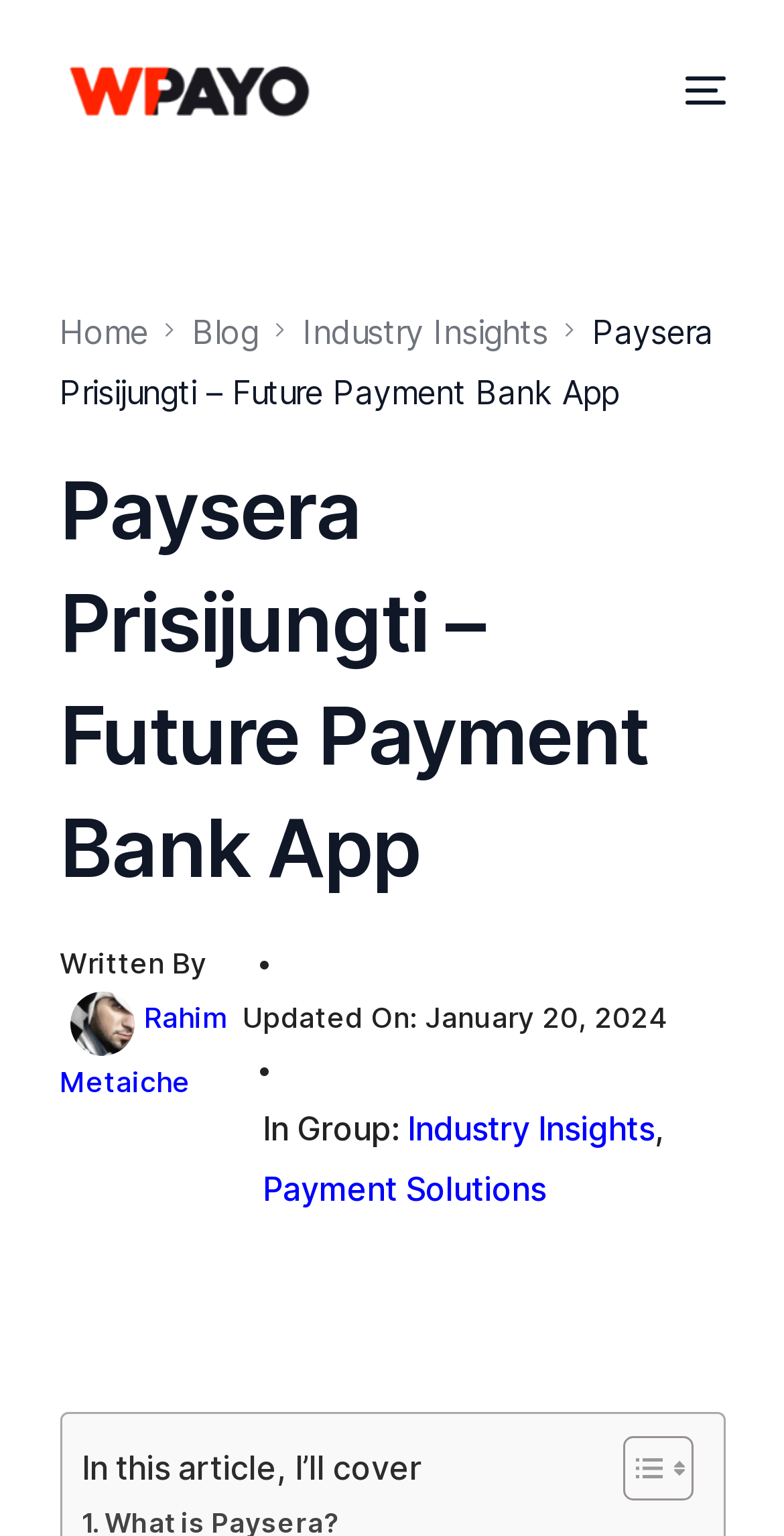Answer the following query concisely with a single word or phrase:
What is the name of the company mentioned on the page?

Paysera